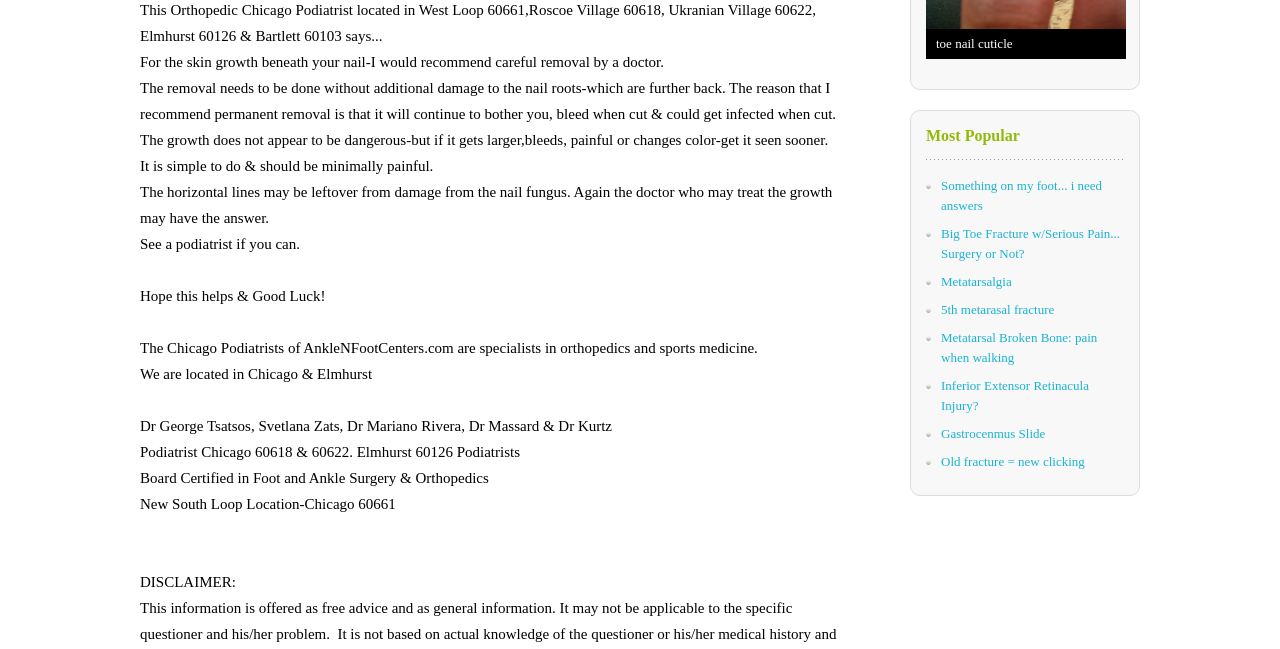What is the specialty of the Chicago Podiatrists?
Refer to the screenshot and deliver a thorough answer to the question presented.

I inferred this answer by reading the text 'The Chicago Podiatrists of AnkleNFootCenters.com are specialists in orthopedics and sports medicine.' which is located at the middle of the webpage.